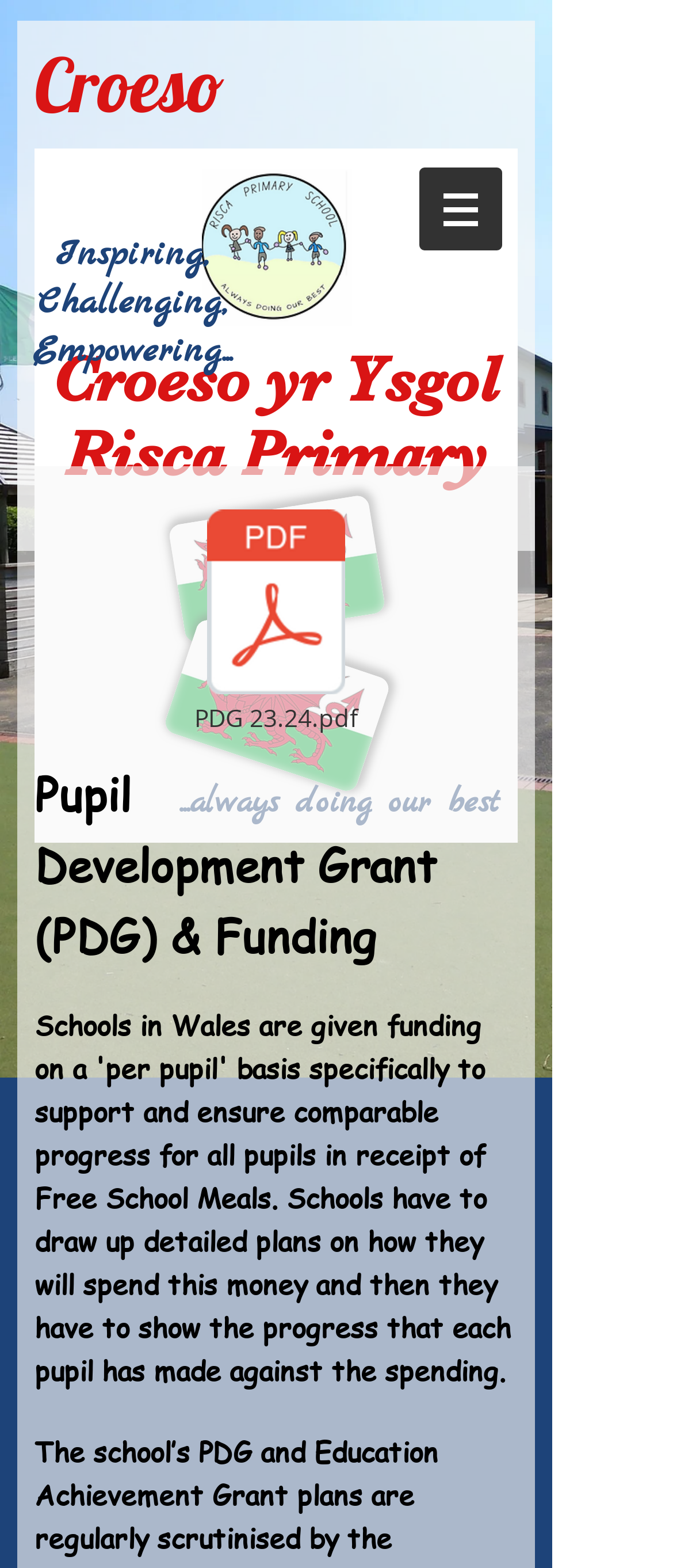What is the theme of the webpage?
Give a single word or phrase answer based on the content of the image.

School funding